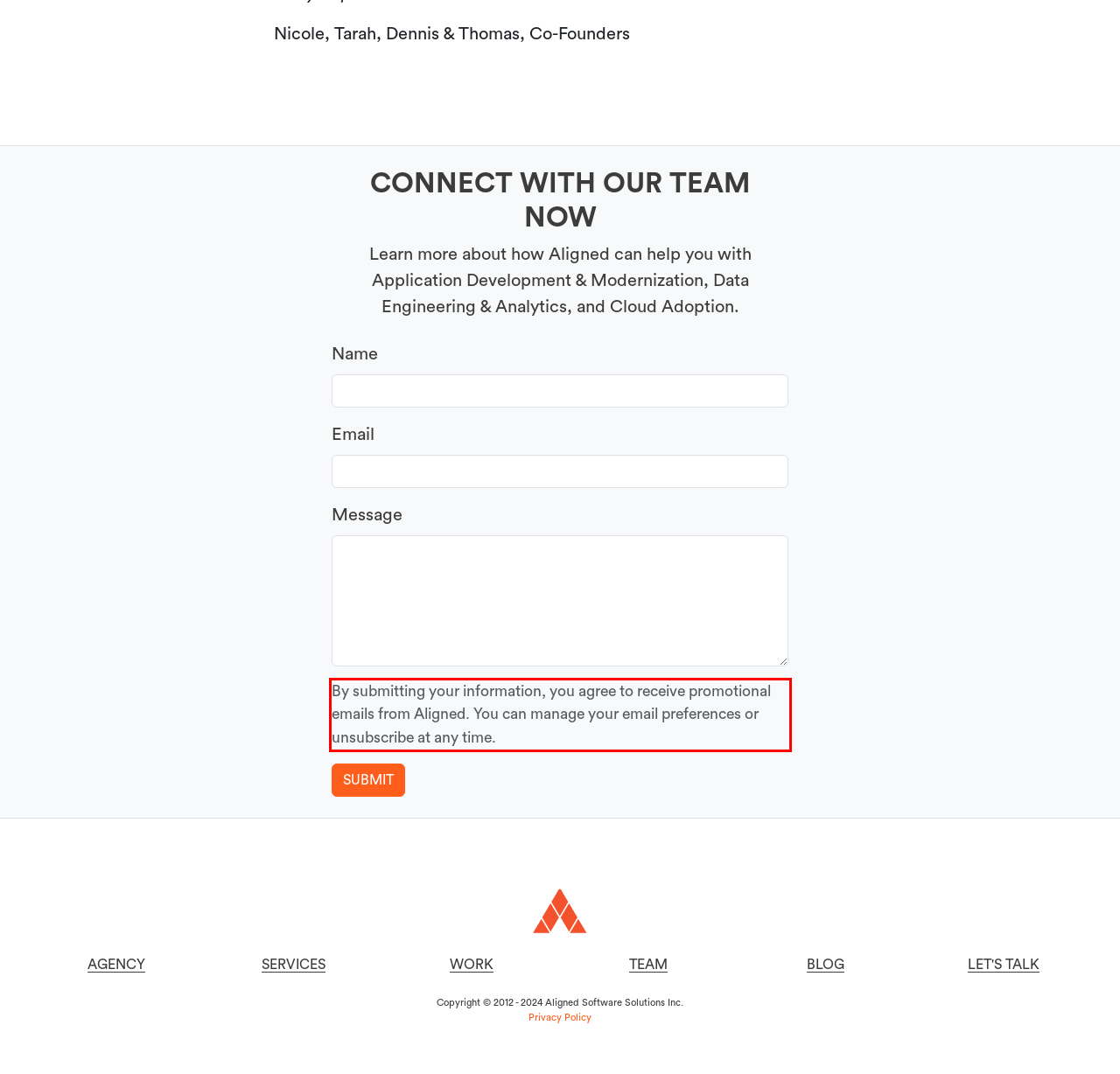There is a screenshot of a webpage with a red bounding box around a UI element. Please use OCR to extract the text within the red bounding box.

By submitting your information, you agree to receive promotional emails from Aligned. You can manage your email preferences or unsubscribe at any time.